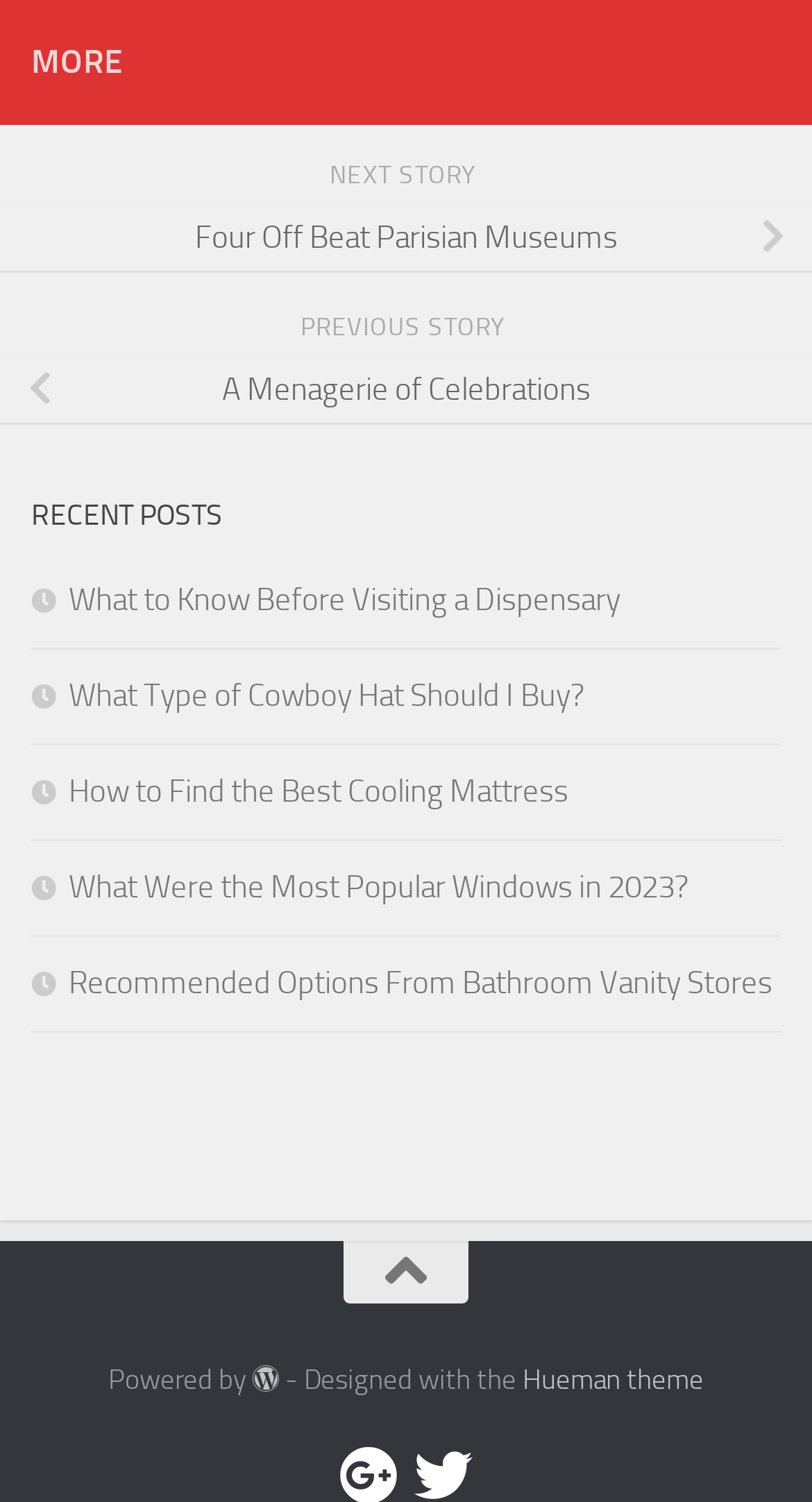What is the theme of the website?
Provide a detailed answer to the question, using the image to inform your response.

I looked at the bottom of the webpage and found the text '- Designed with the ' followed by a link with the text 'Hueman theme', which suggests that the website is using the Hueman theme.